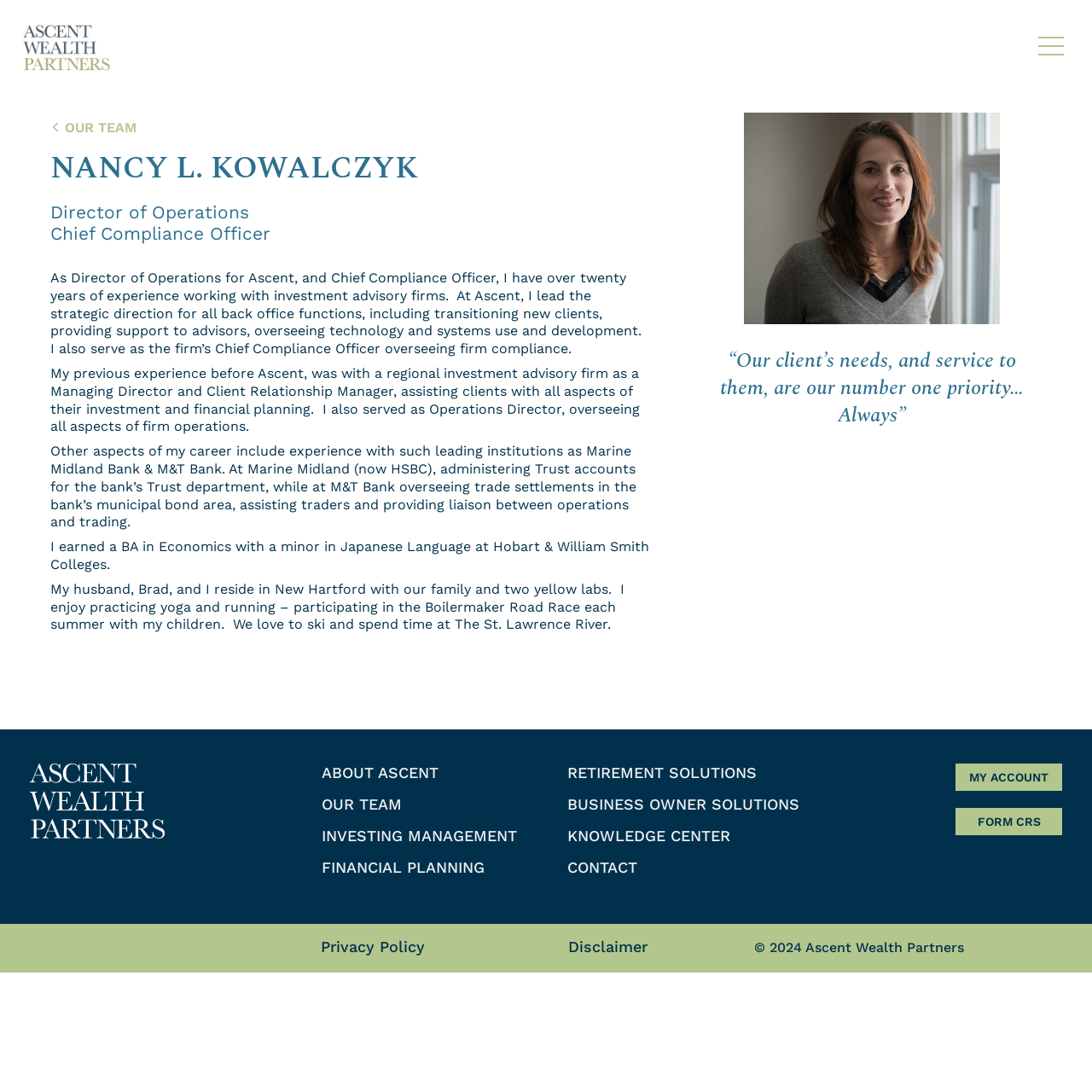What is the name of the river mentioned on the webpage?
Please provide a full and detailed response to the question.

The webpage mentions that Nancy L. Kowalczyk and her family love to ski and spend time at The St. Lawrence River.